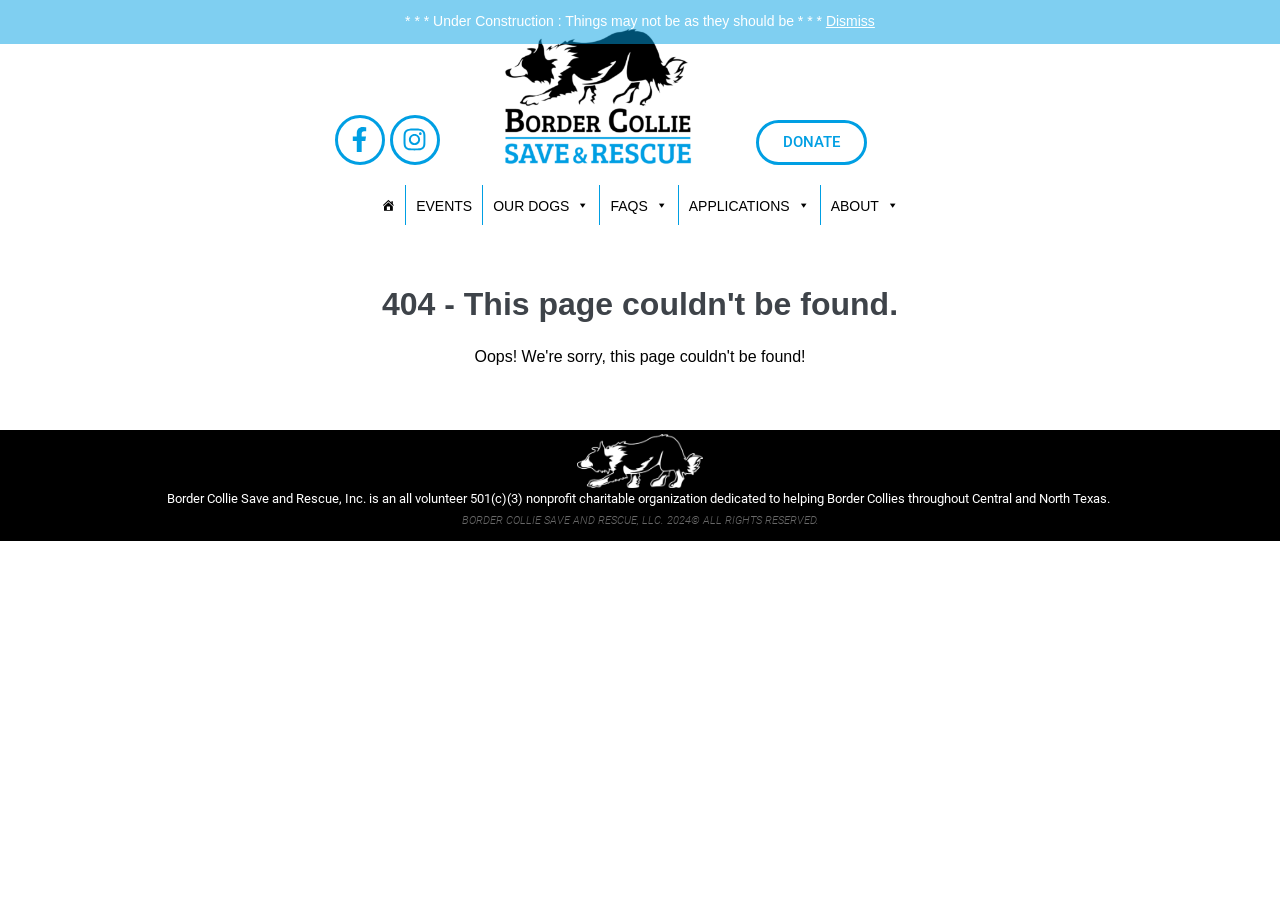Find the bounding box coordinates of the clickable region needed to perform the following instruction: "Donate to the organization". The coordinates should be provided as four float numbers between 0 and 1, i.e., [left, top, right, bottom].

[0.591, 0.13, 0.678, 0.179]